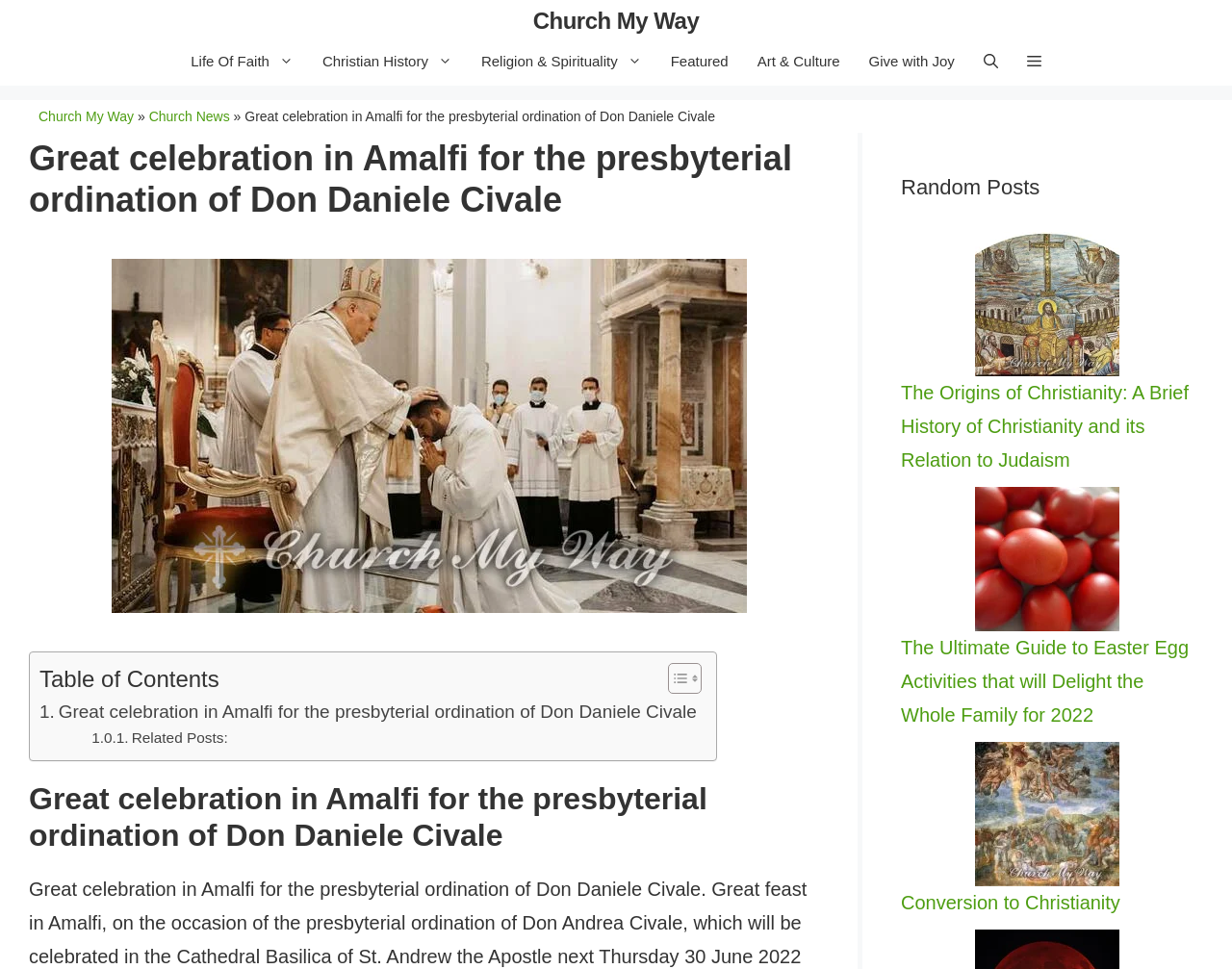Please identify the bounding box coordinates of the clickable element to fulfill the following instruction: "Click the 'The Origins of Christianity: A Brief History of Christianity and its Relation to Judaism' link". The coordinates should be four float numbers between 0 and 1, i.e., [left, top, right, bottom].

[0.731, 0.239, 0.969, 0.388]